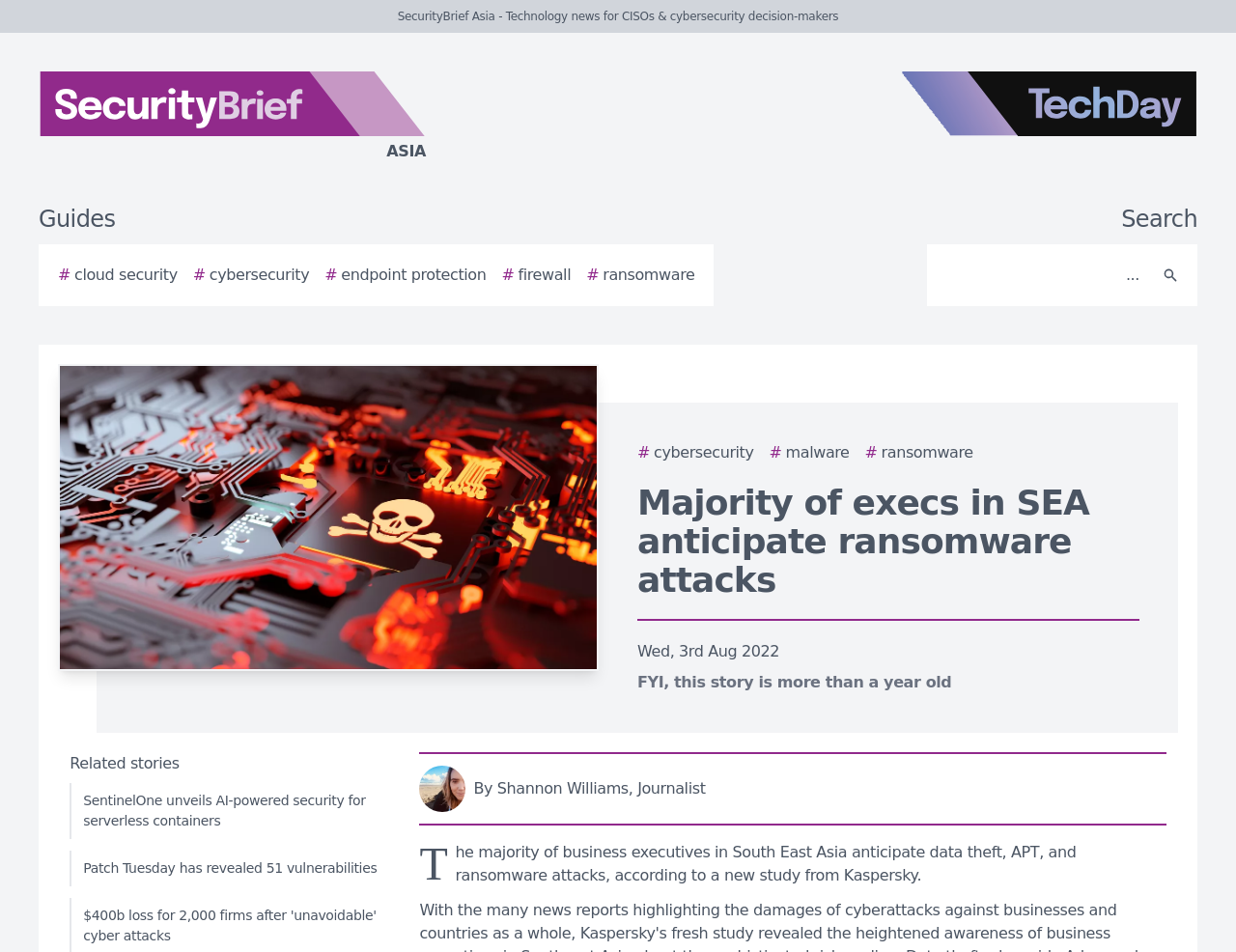Who is the author of the article?
Use the information from the image to give a detailed answer to the question.

I determined the answer by looking at the author information section, where the name 'Shannon Williams' is mentioned along with the title 'Journalist'.